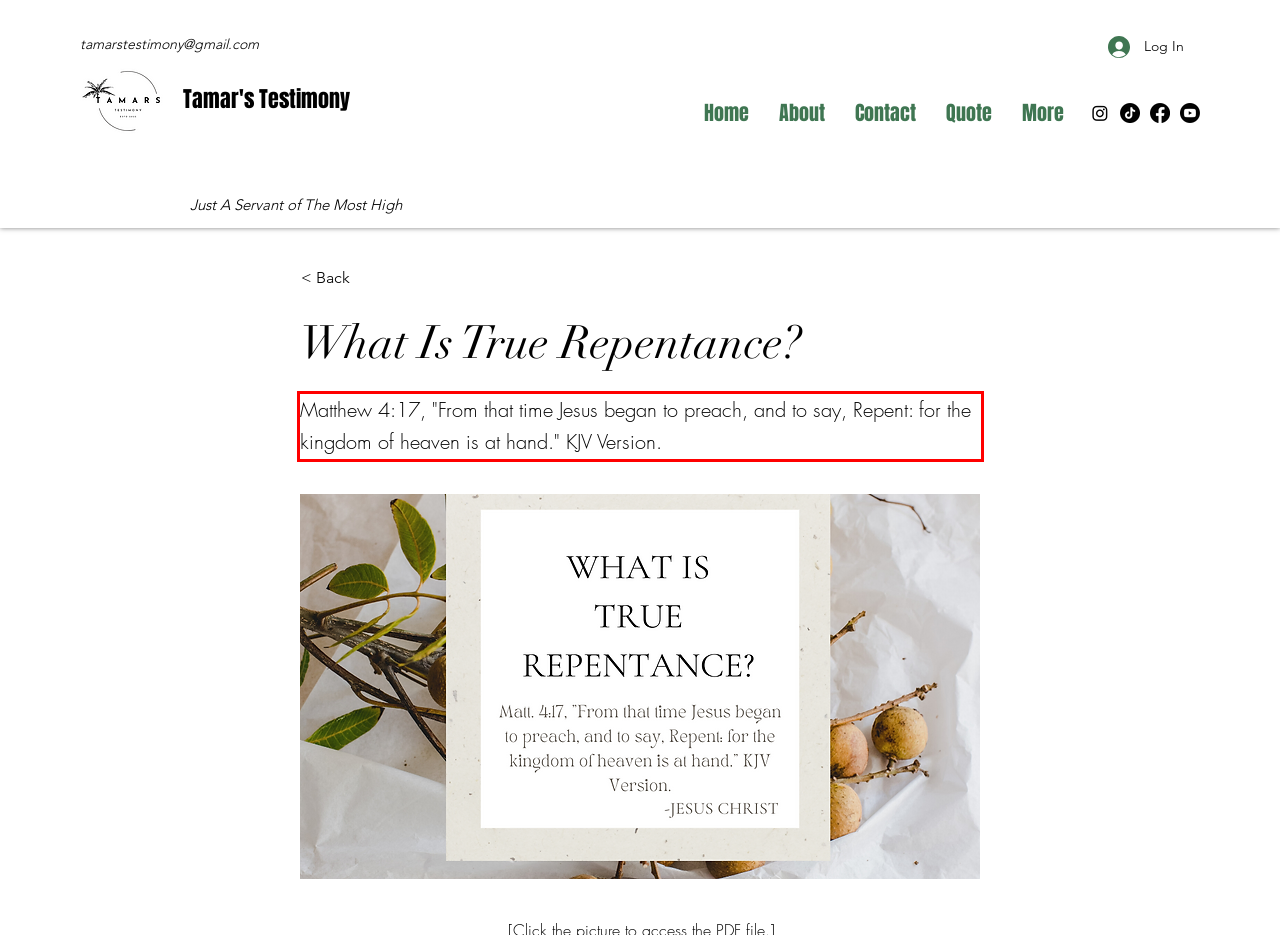Examine the webpage screenshot, find the red bounding box, and extract the text content within this marked area.

Matthew 4:17, "From that time Jesus began to preach, and to say, Repent: for the kingdom of heaven is at hand." KJV Version.